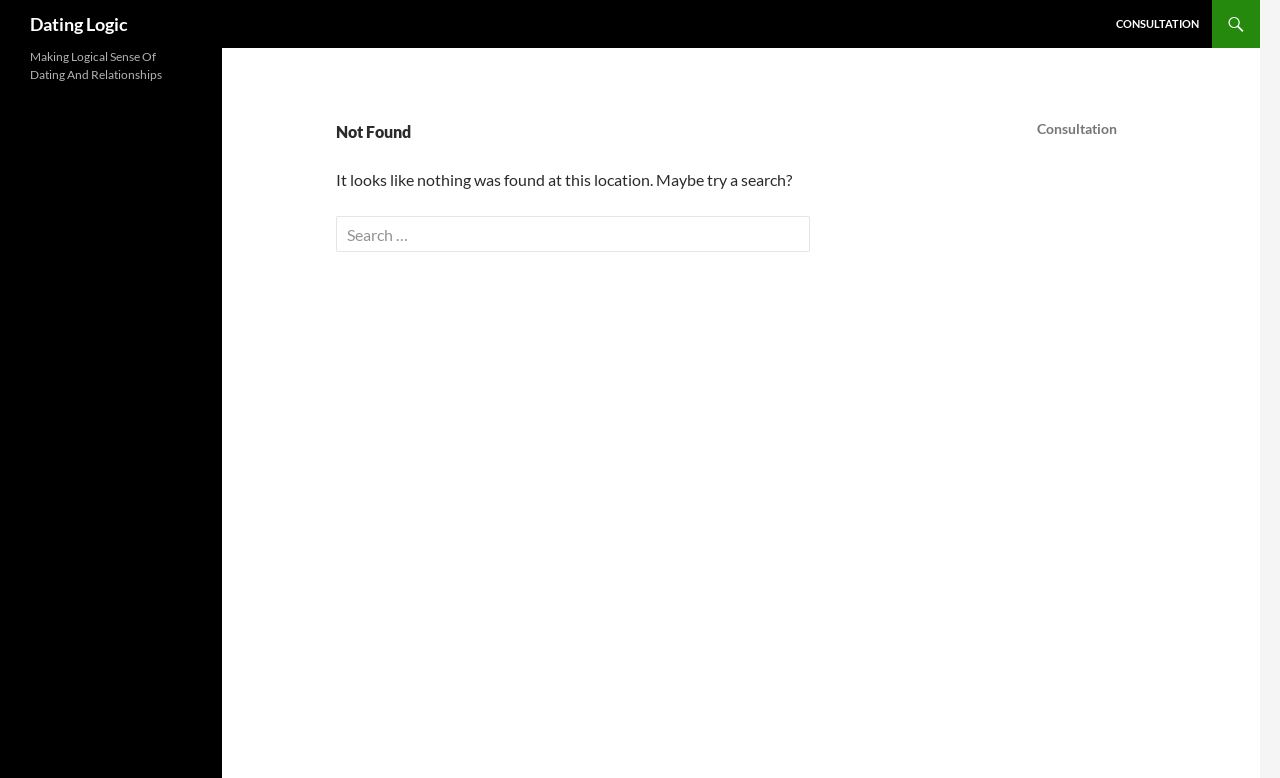Answer the question below using just one word or a short phrase: 
What is the current page about?

Page not found